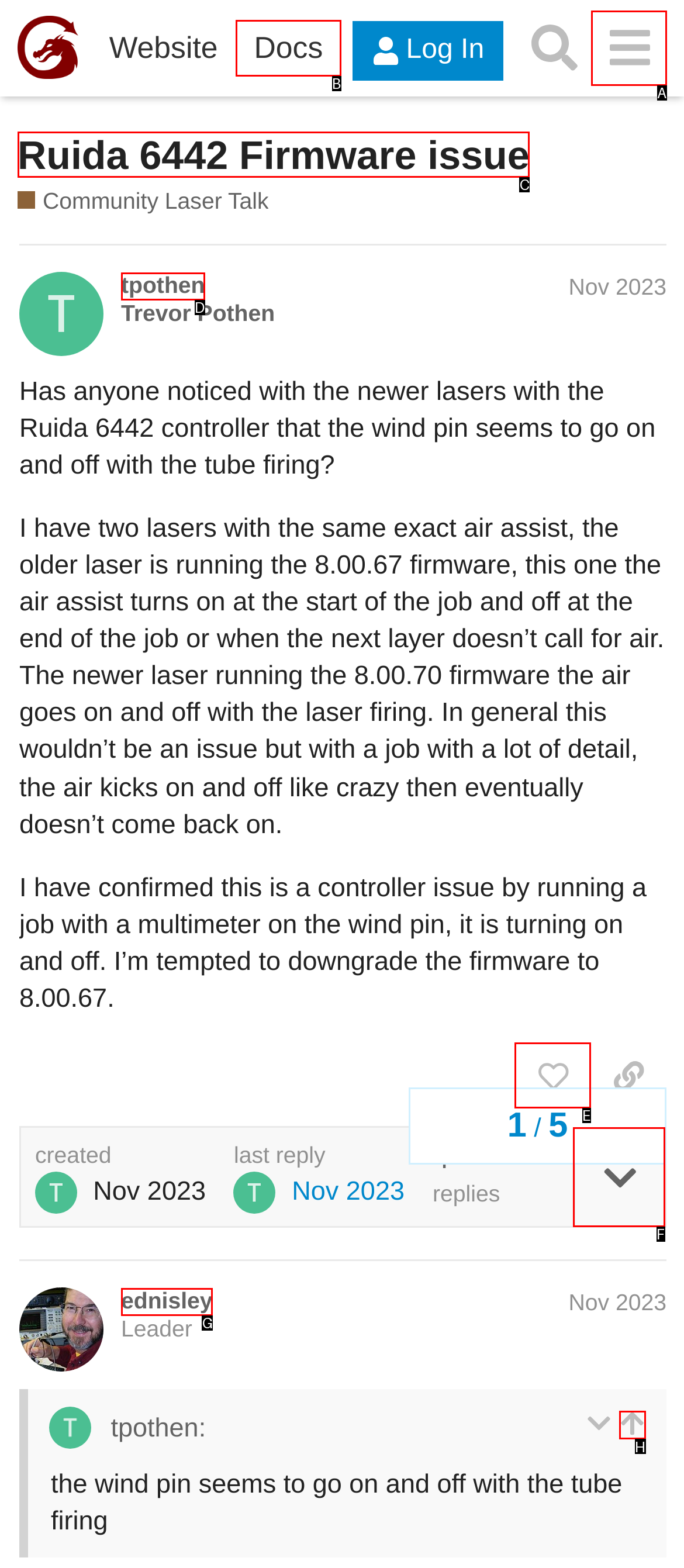Identify the option that corresponds to: aria-label="menu" title="menu"
Respond with the corresponding letter from the choices provided.

A